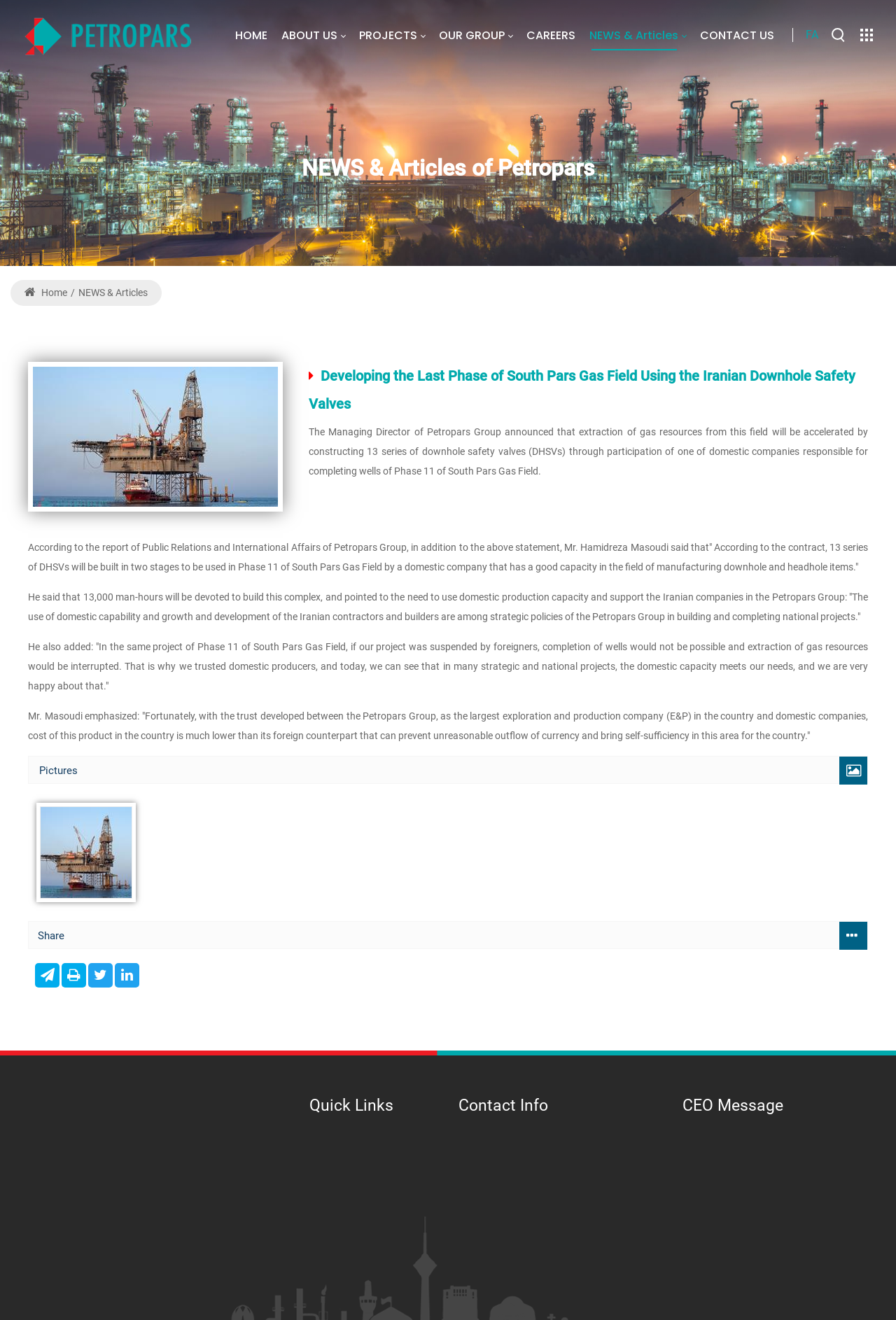Please analyze the image and give a detailed answer to the question:
What is the purpose of constructing 13 series of downhole safety valves?

According to the article, the Managing Director of Petropars Group announced that extraction of gas resources from the field will be accelerated by constructing 13 series of downhole safety valves (DHSVs) through participation of a domestic company responsible for completing wells of Phase 11 of South Pars Gas Field.